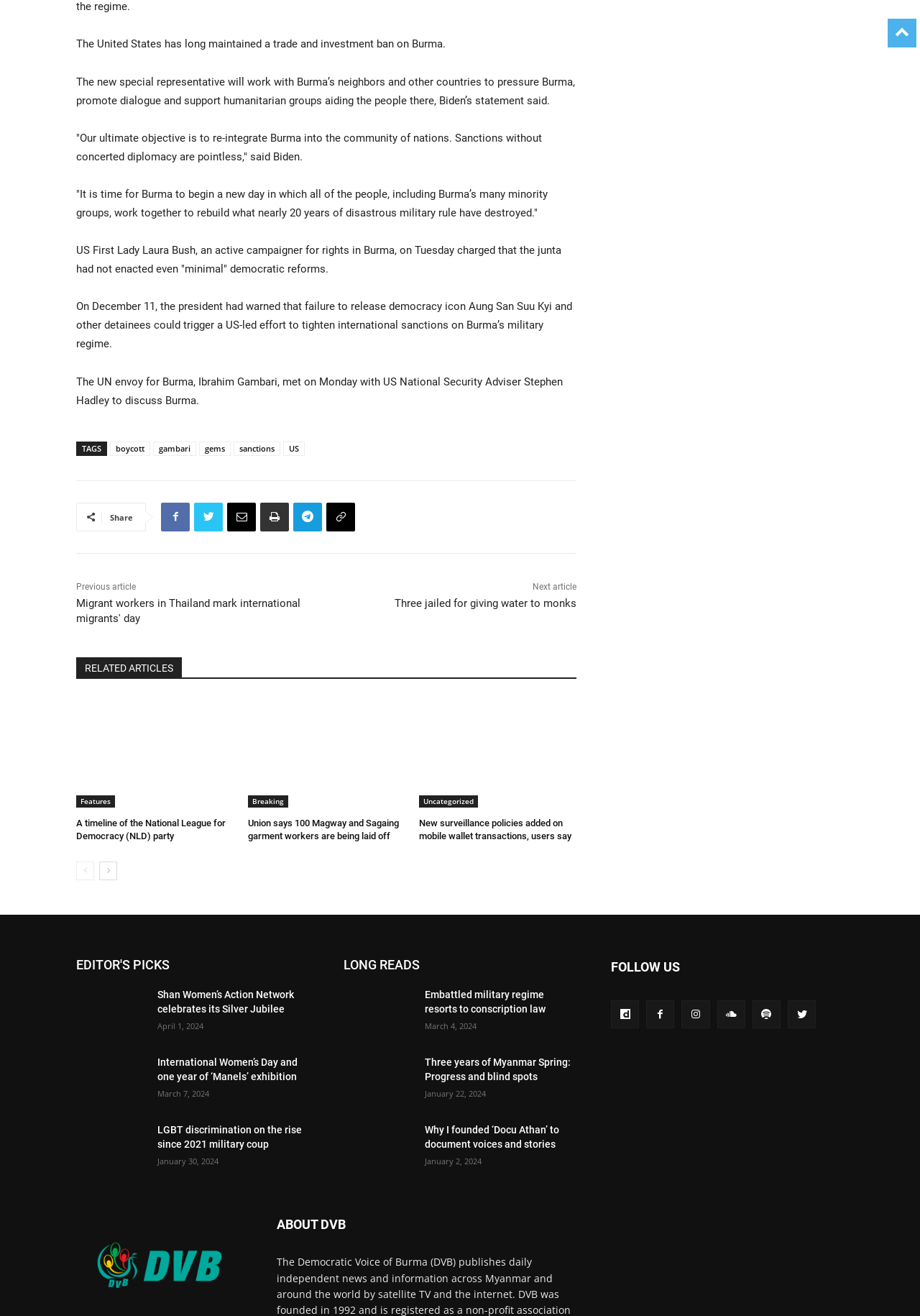Please respond to the question using a single word or phrase:
What is the title of the first 'LONG READS' article?

Embattled military regime resorts to conscription law